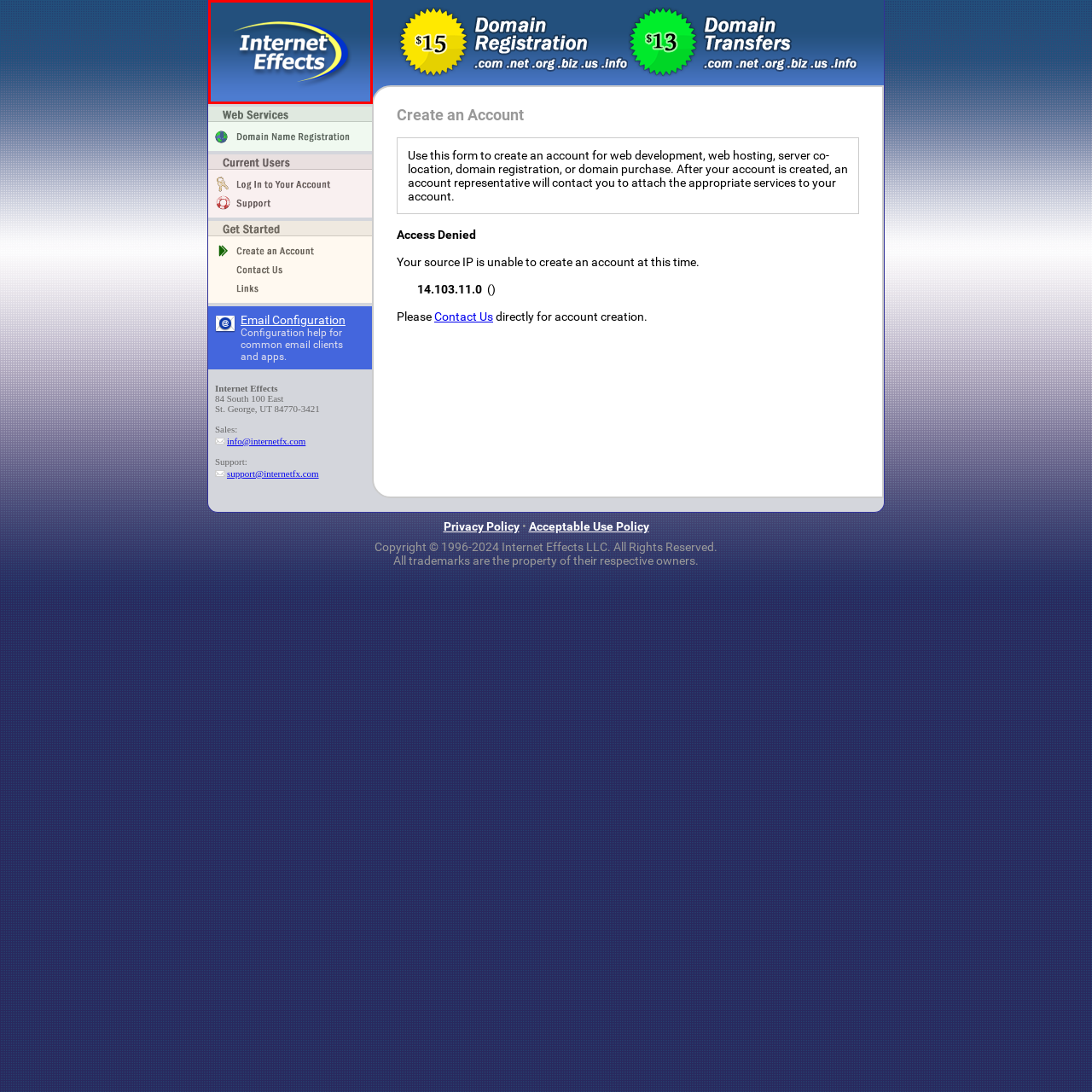Offer an in-depth caption for the image content enclosed by the red border.

The image features the logo of "Internet Effects," prominently displayed in white text against a gradient blue background. The logo includes a stylized yellow swoosh that arcs dynamically around the letters, suggesting motion and innovation. This visual representation embodies the company's focus on web services and domain registration, conveying a modern and professional image. The logo is a key element of the company's branding, which is prominently featured on the account sign-up webpage for services including web development, web hosting, and email configuration.